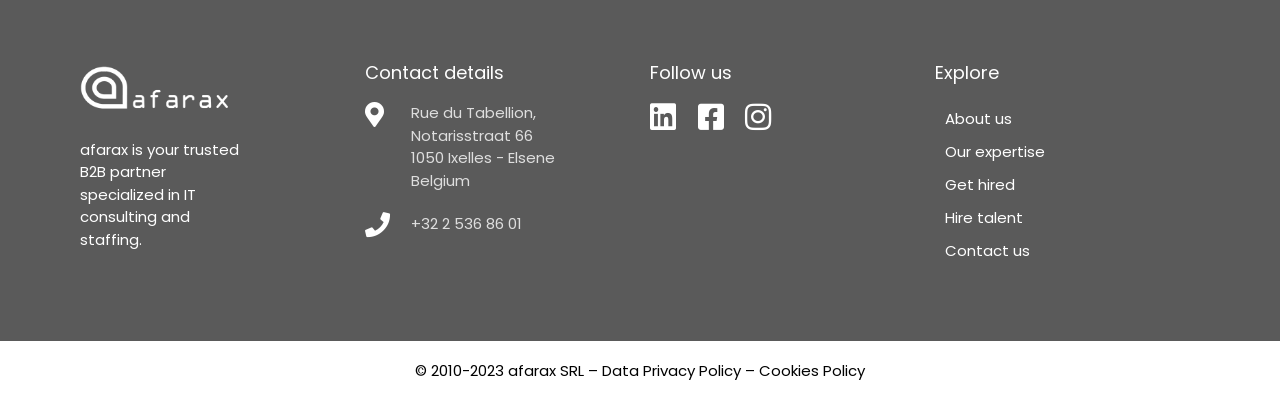Find the bounding box coordinates of the area that needs to be clicked in order to achieve the following instruction: "View contact details". The coordinates should be specified as four float numbers between 0 and 1, i.e., [left, top, right, bottom].

[0.285, 0.16, 0.492, 0.206]